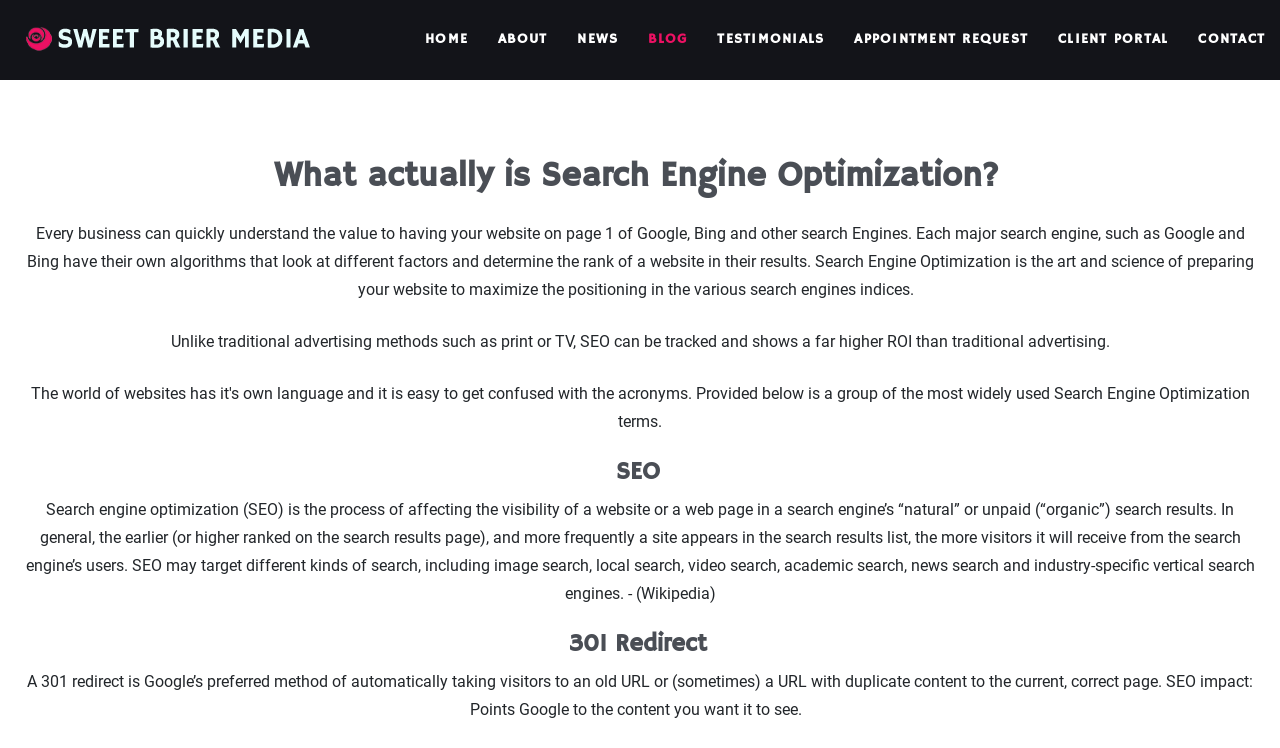What type of search results can SEO target?
Using the information presented in the image, please offer a detailed response to the question.

As mentioned in the StaticText element with ID 229, SEO may target different kinds of search, including image search, local search, video search, academic search, news search, and industry-specific vertical search engines. This implies that SEO is a versatile technique that can be applied to various types of search results.